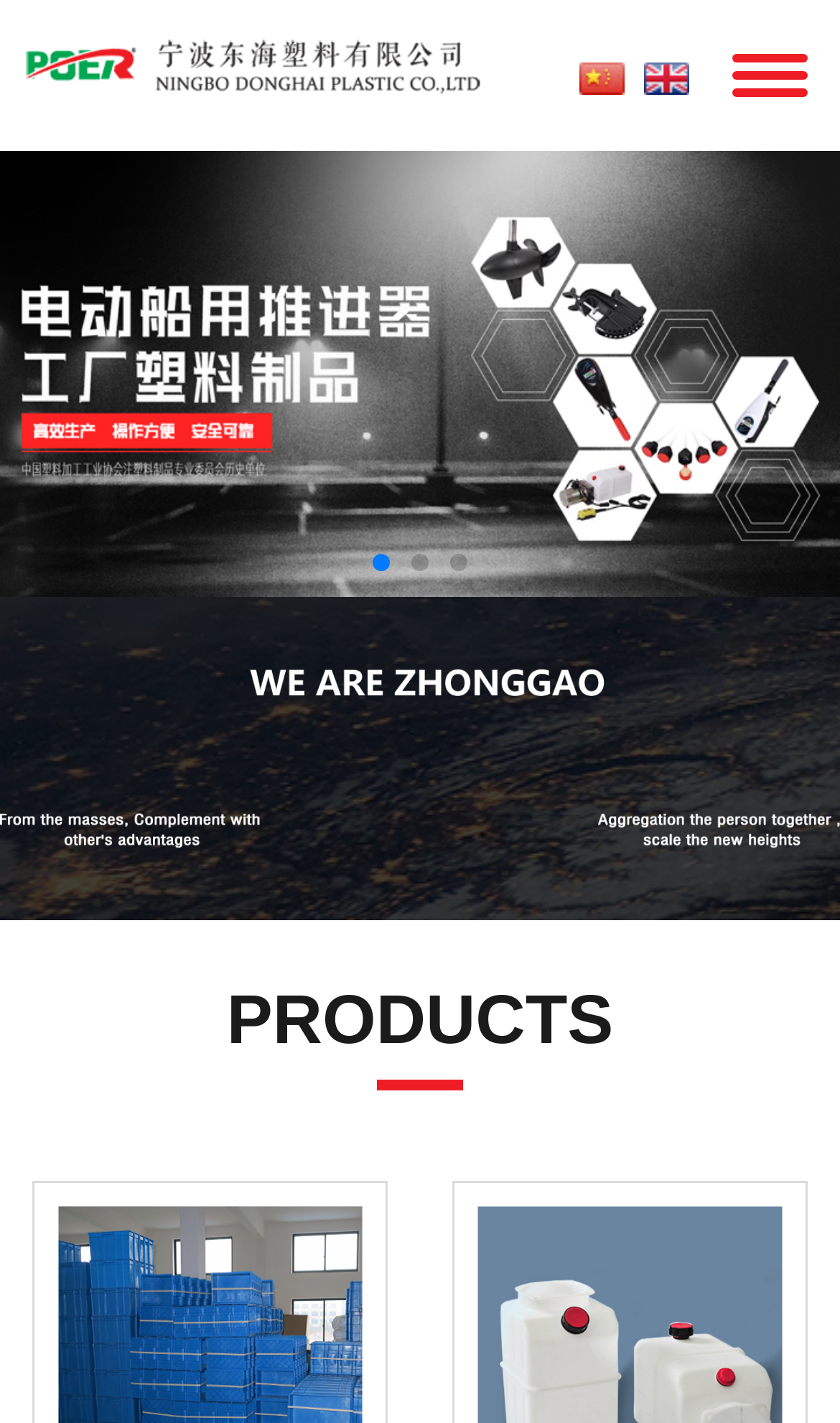Examine the image carefully and respond to the question with a detailed answer: 
What is the main category of the webpage?

The StaticText element with the description 'PRODUCTS' is located at the bottom of the webpage, which suggests that the main category of the webpage is related to products.